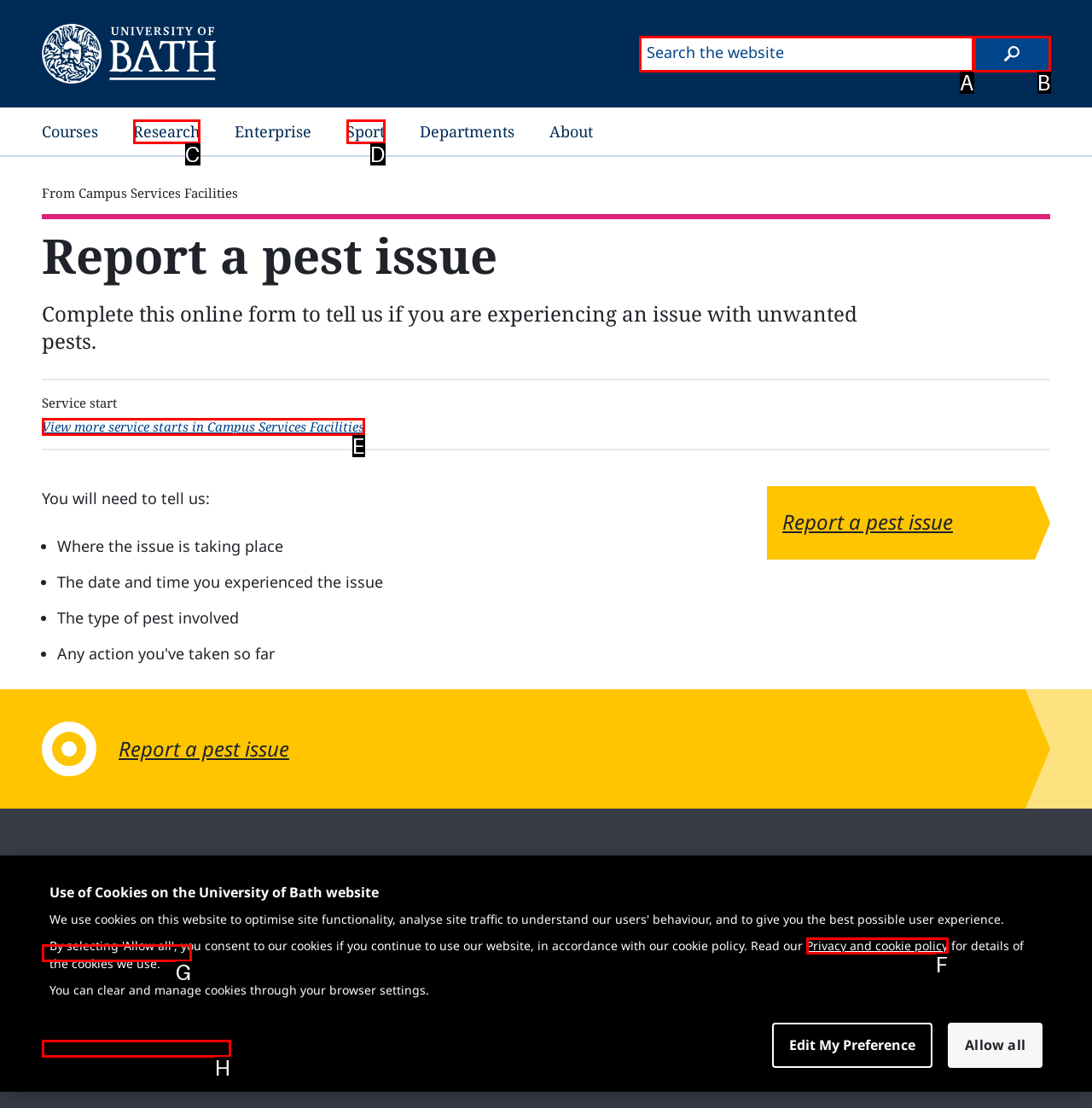Determine the HTML element that best aligns with the description: Email
Answer with the appropriate letter from the listed options.

None